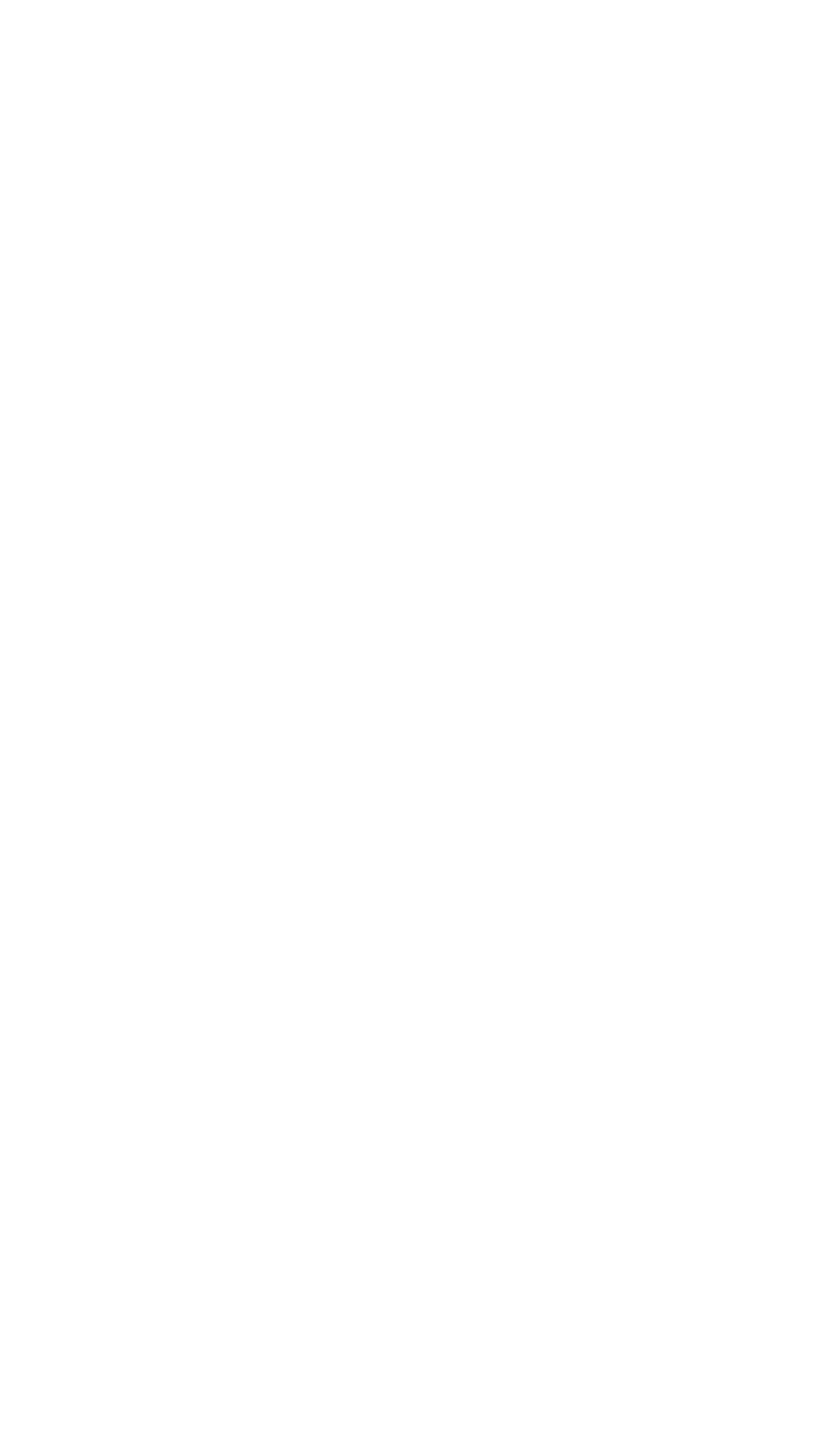What is the address of the Hanna Holborn Gray Special Collections Research Center?
Answer with a single word or short phrase according to what you see in the image.

1100 E. 57th St., Chicago, IL 60637